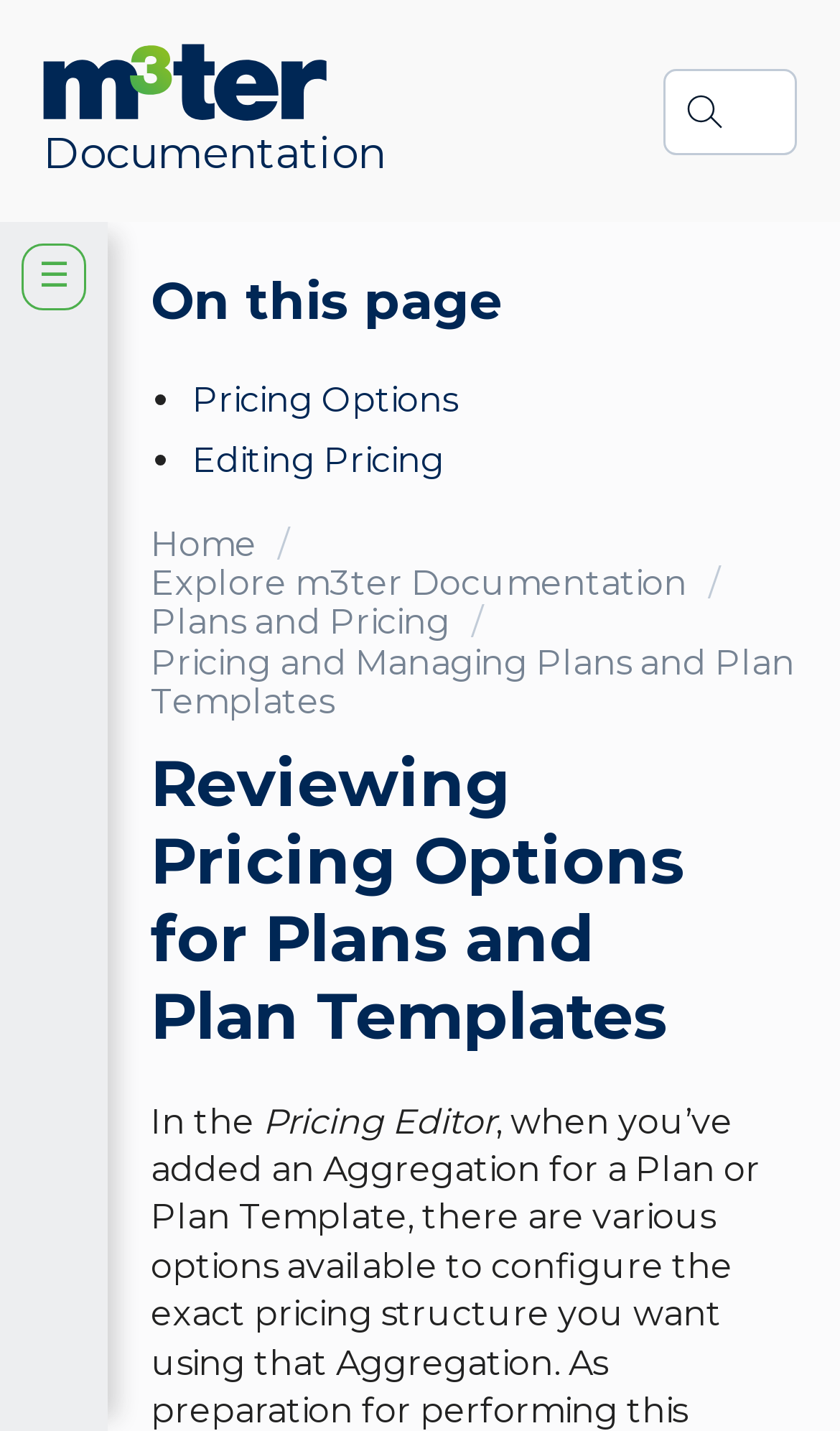Can you give a comprehensive explanation to the question given the content of the image?
What is the name of the editor mentioned on this page?

The name of the editor can be found in the middle of the webpage, where it says 'In the Pricing Editor', indicating that the Pricing Editor is a tool or feature related to pricing options.